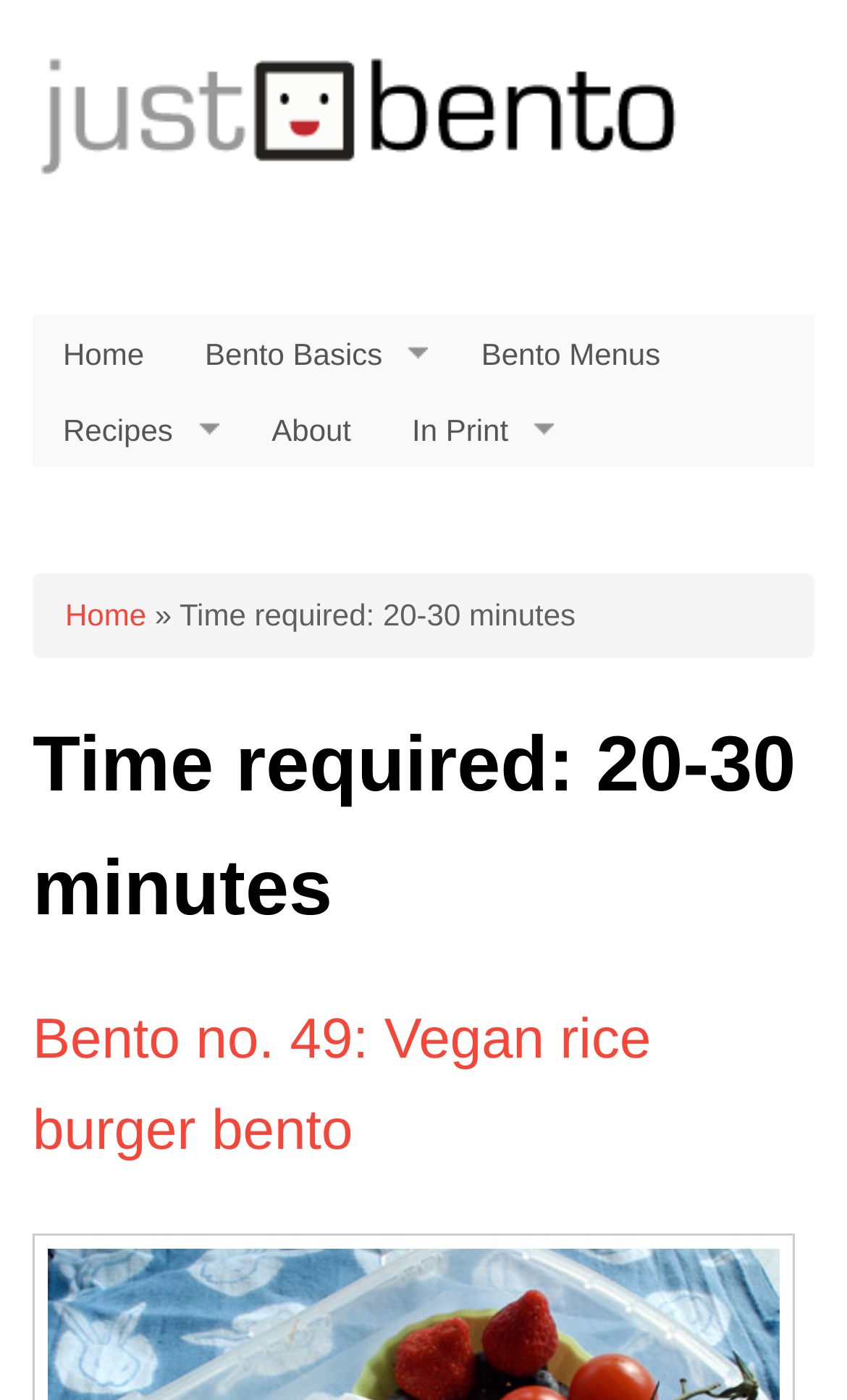What is the name of the current bento?
Offer a detailed and exhaustive answer to the question.

I determined the answer by looking at the heading 'Bento no. 49: Vegan rice burger bento' which is a subheading of the main content, indicating that the current bento being described is the Vegan rice burger bento.